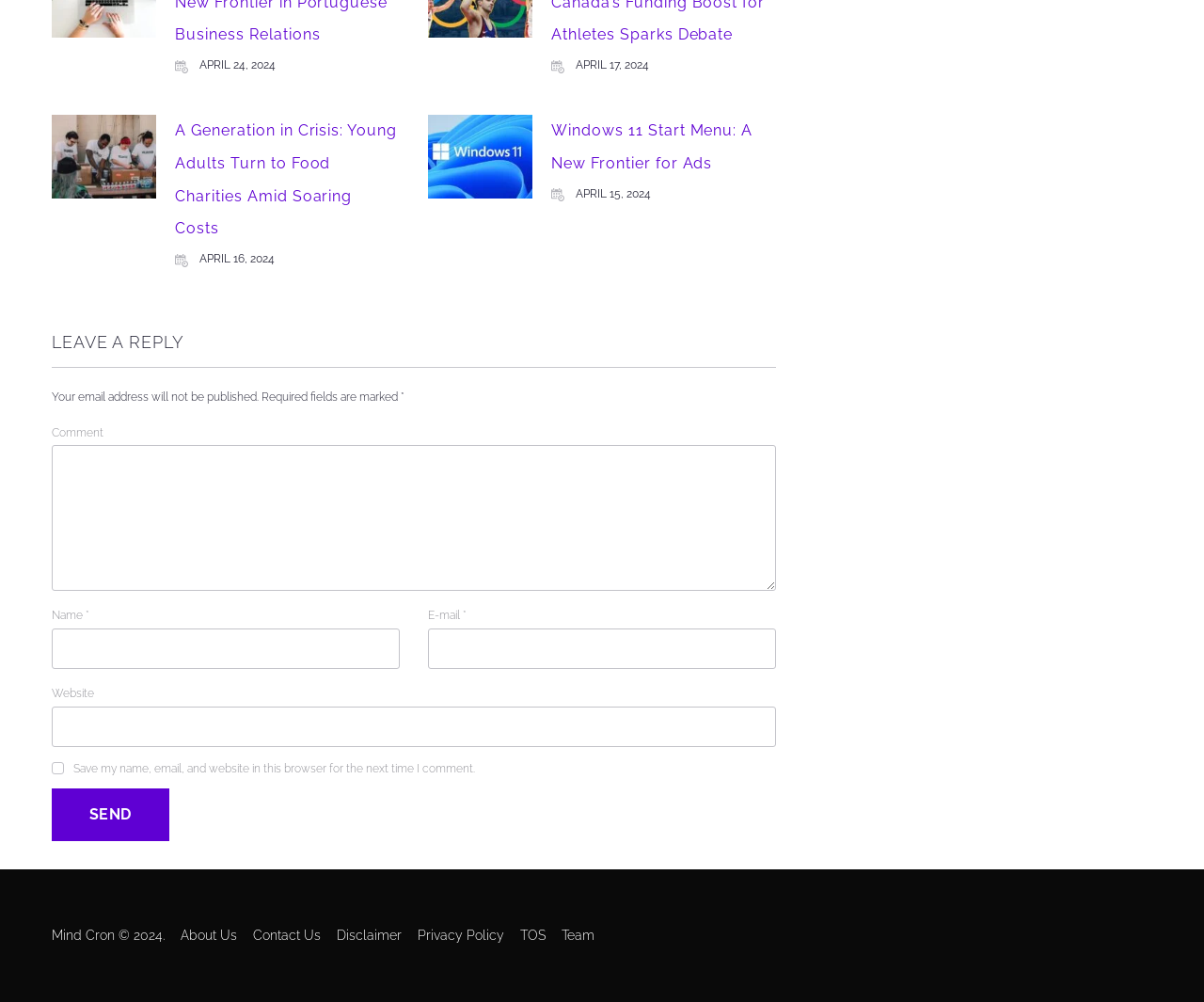Give a concise answer of one word or phrase to the question: 
What is the purpose of the textbox at the bottom of the page?

To enter a comment